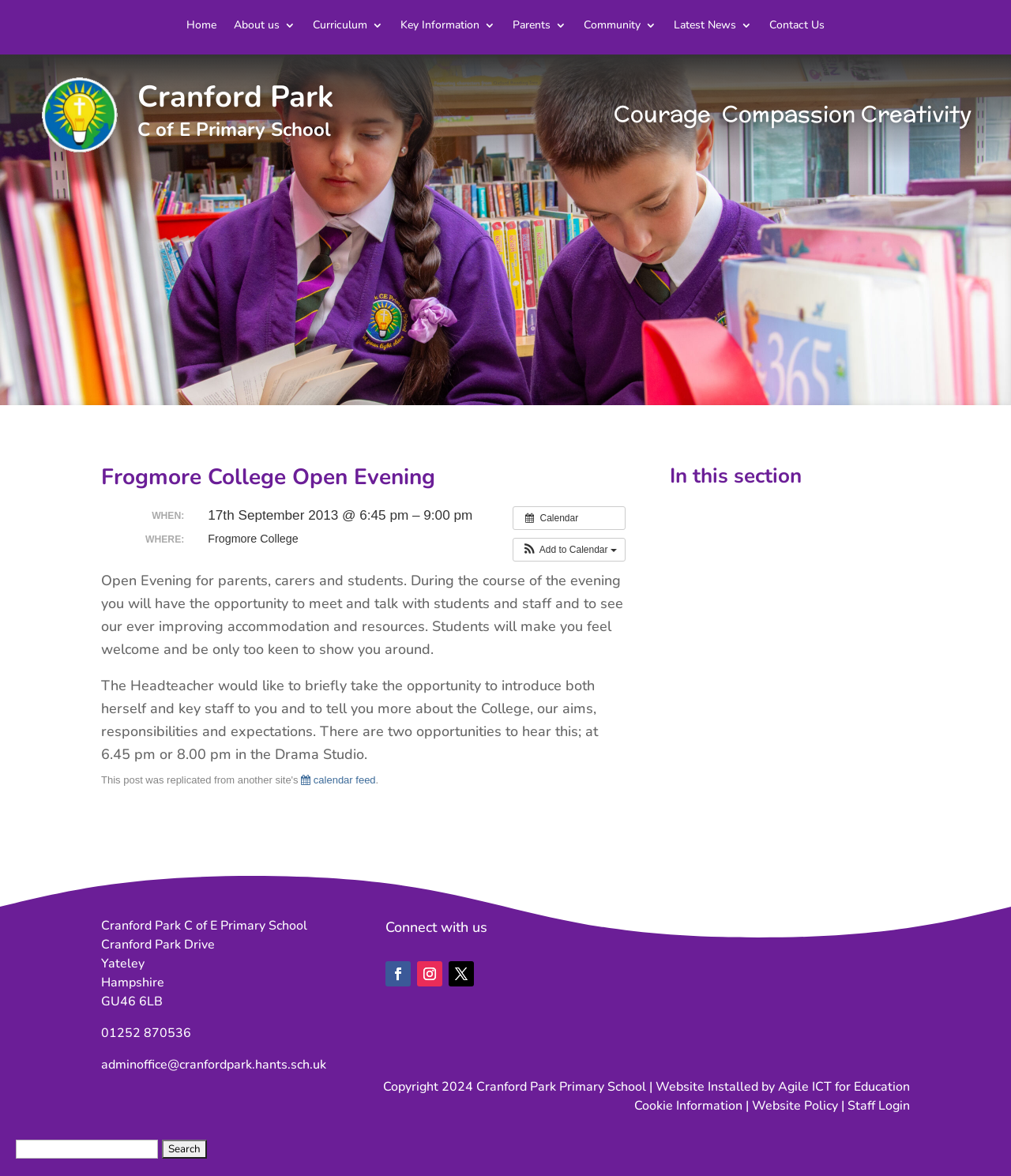Offer a detailed explanation of the webpage layout and contents.

This webpage is about Cranford Park C of E Primary School, specifically promoting their Frogmore College Open Evening event. At the top, there are seven navigation links: Home, About us, Curriculum, Key Information, Parents, Community, and Latest News. Below these links, there is a school logo image and two headings: "Cranford Park" and "C of E Primary School". 

To the right of the logo, there is a motto "Courage Compassion Creativity" written in a horizontal line. Below the motto, there is a prominent heading "Frogmore College Open Evening" followed by a calendar icon and an "Add to Calendar" button. The event details are listed, including the date, time, and location. 

A brief description of the Open Evening event is provided, explaining that parents, carers, and students can meet with staff, see the school's facilities, and hear from the Headteacher. There are two opportunities to hear the Headteacher's introduction at 6:45 pm and 8:00 pm in the Drama Studio.

In the lower section of the page, there is a "In this section" heading, followed by the school's contact information, including address, phone number, and email. There are also social media links and a "Connect with us" section. At the very bottom, there is a copyright notice, a link to the school's website, and a "Cookie Information" link. A search bar is located at the bottom right corner of the page.